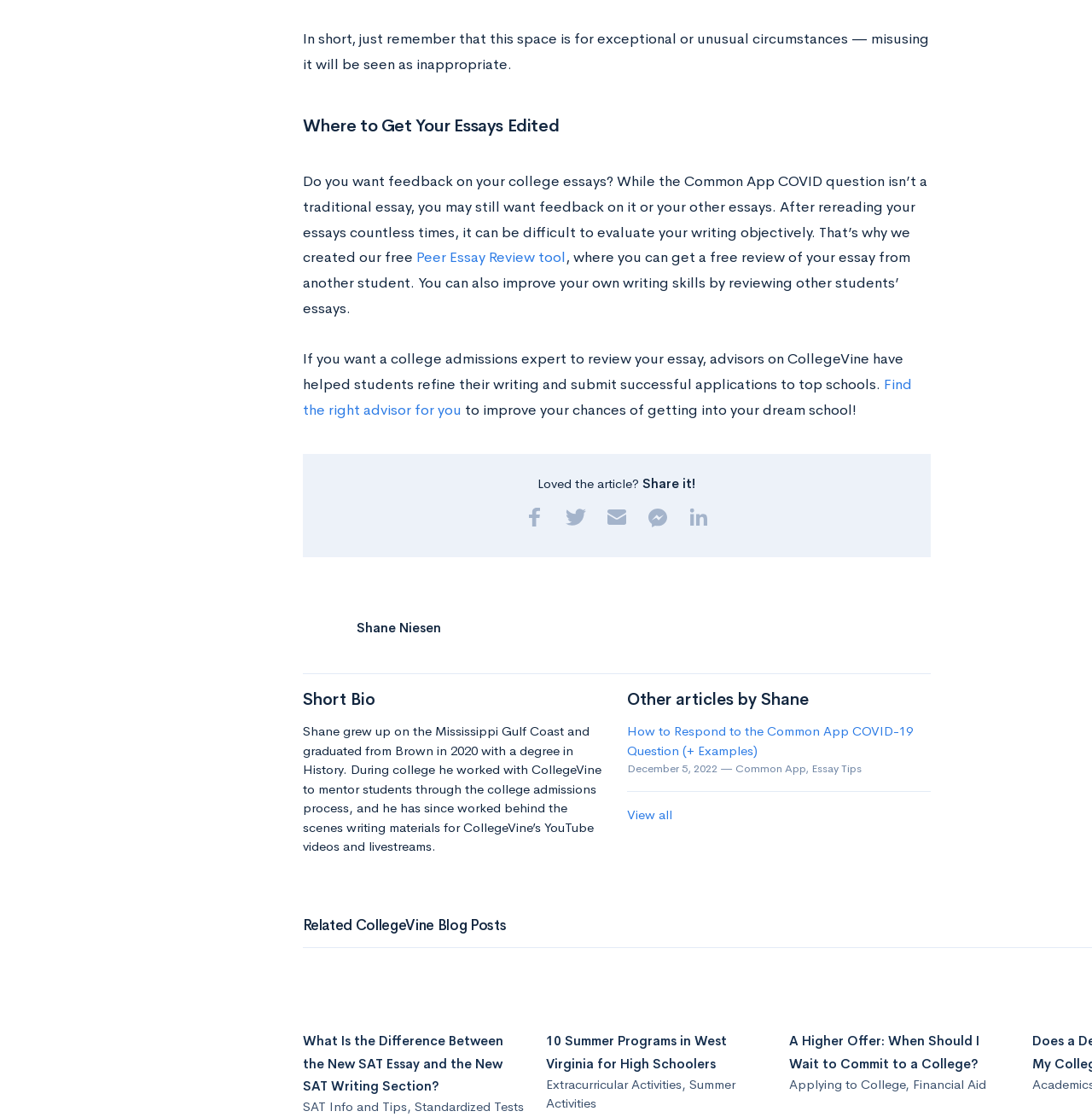What is the date of the article?
Provide a detailed answer to the question, using the image to inform your response.

The date of the article is provided at the bottom of the page, next to the author's bio, which states 'December 5, 2022'.